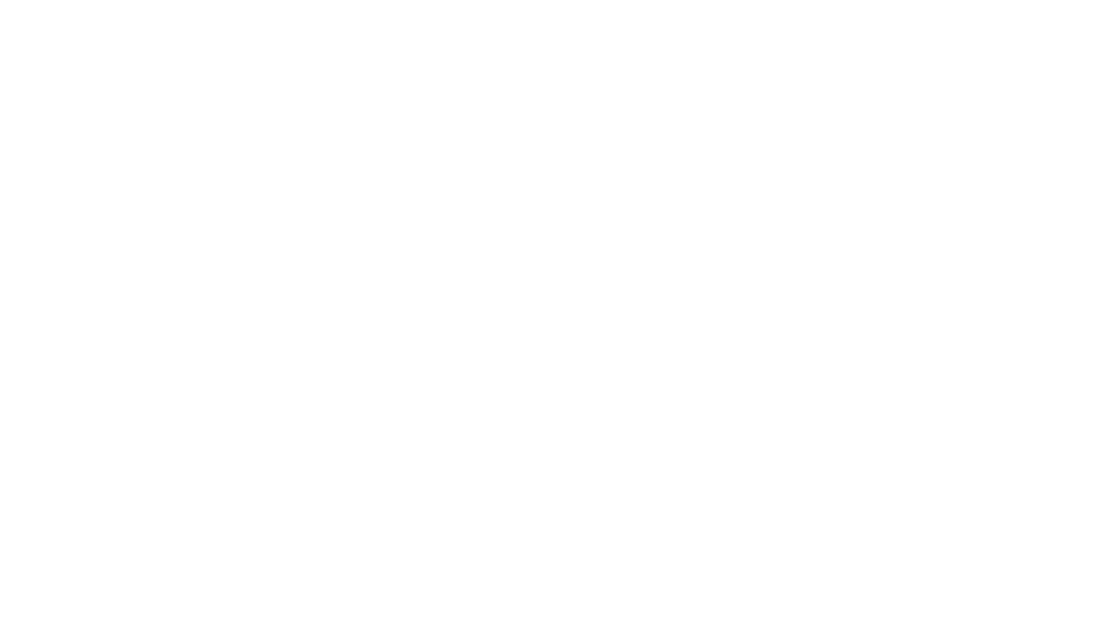Provide a single word or phrase answer to the question: 
Who captured the image?

Sara Cantrell Photography